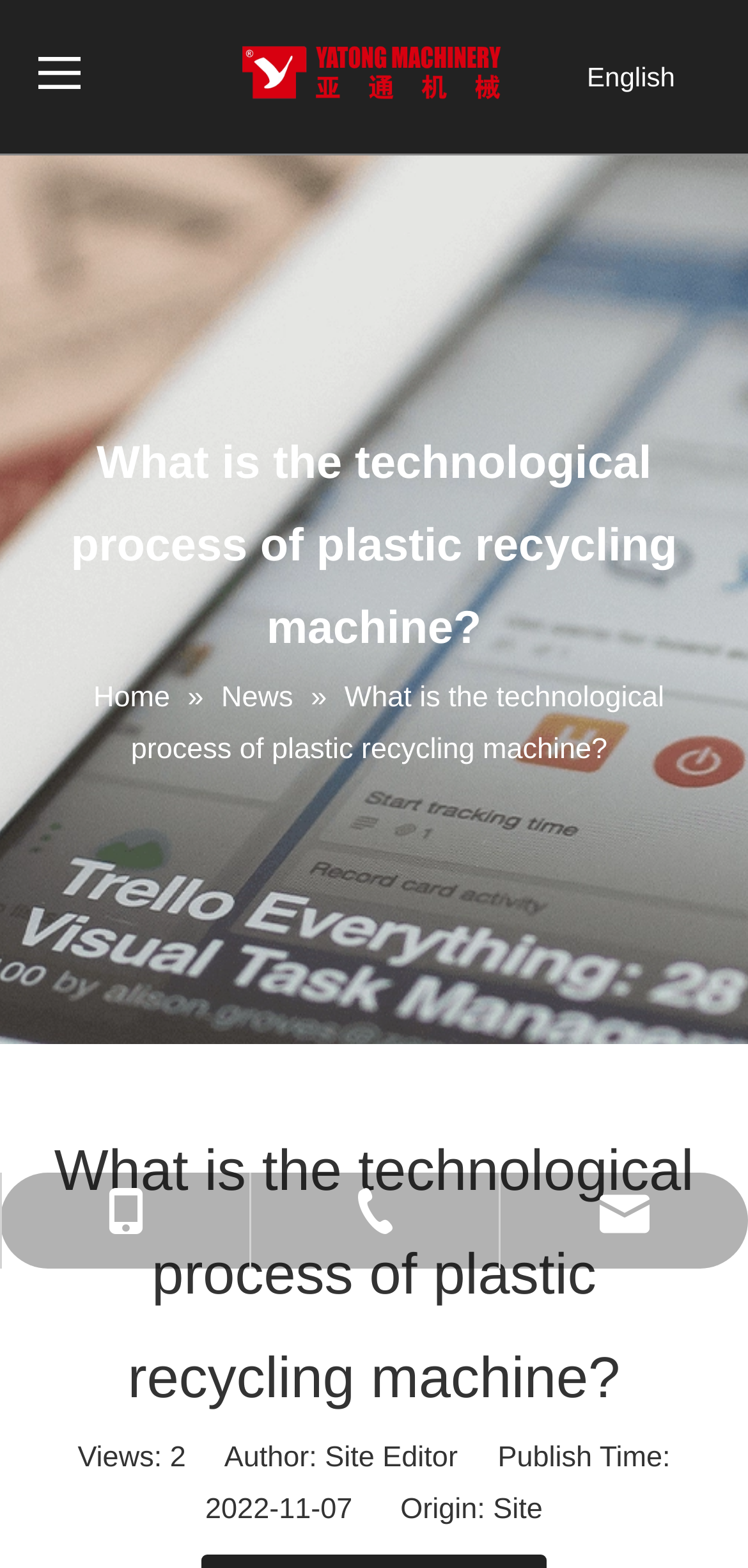Locate and extract the headline of this webpage.

What is the technological process of plastic recycling machine?